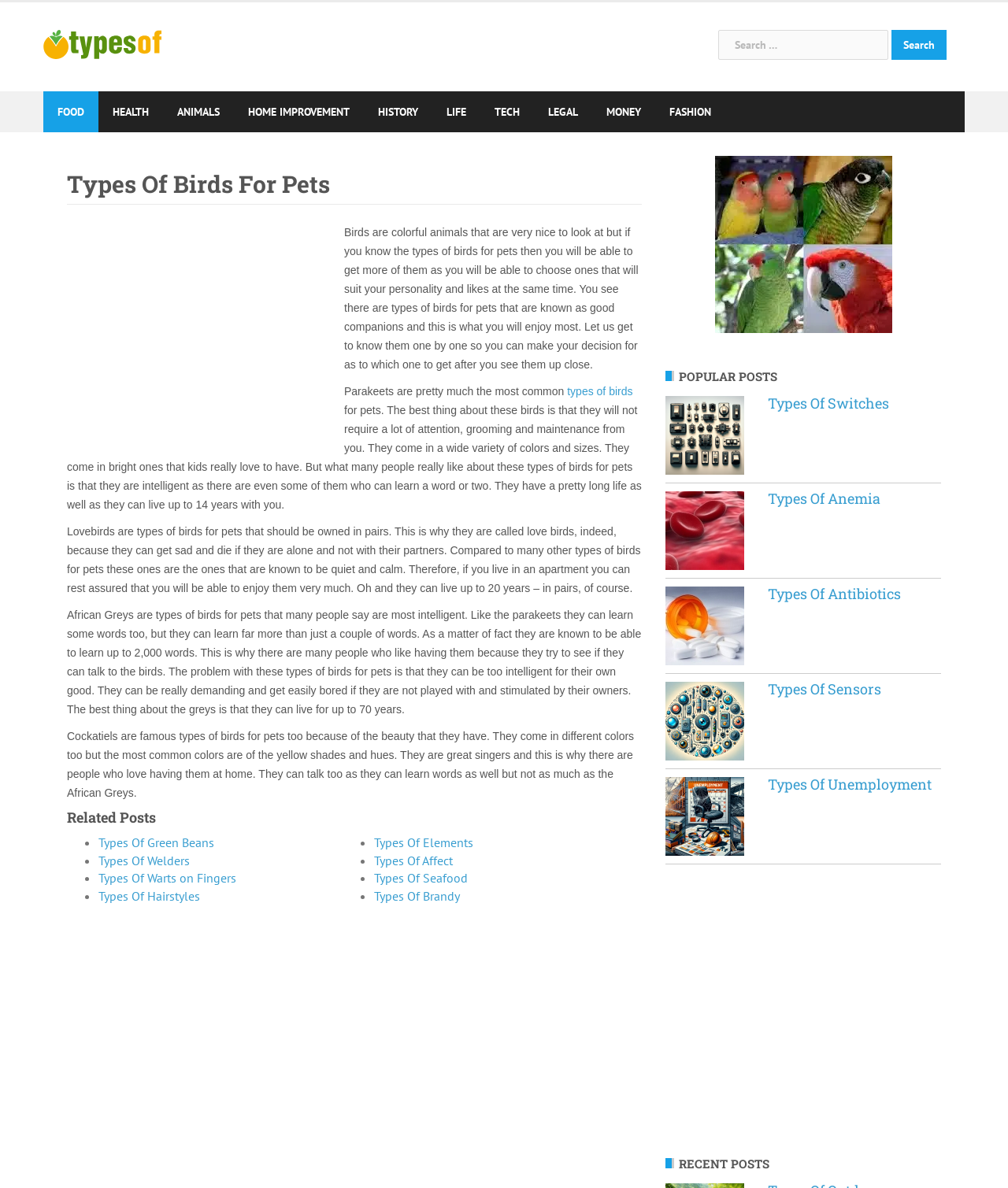Determine the bounding box coordinates of the UI element described by: "Home Improvement".

[0.246, 0.077, 0.347, 0.111]